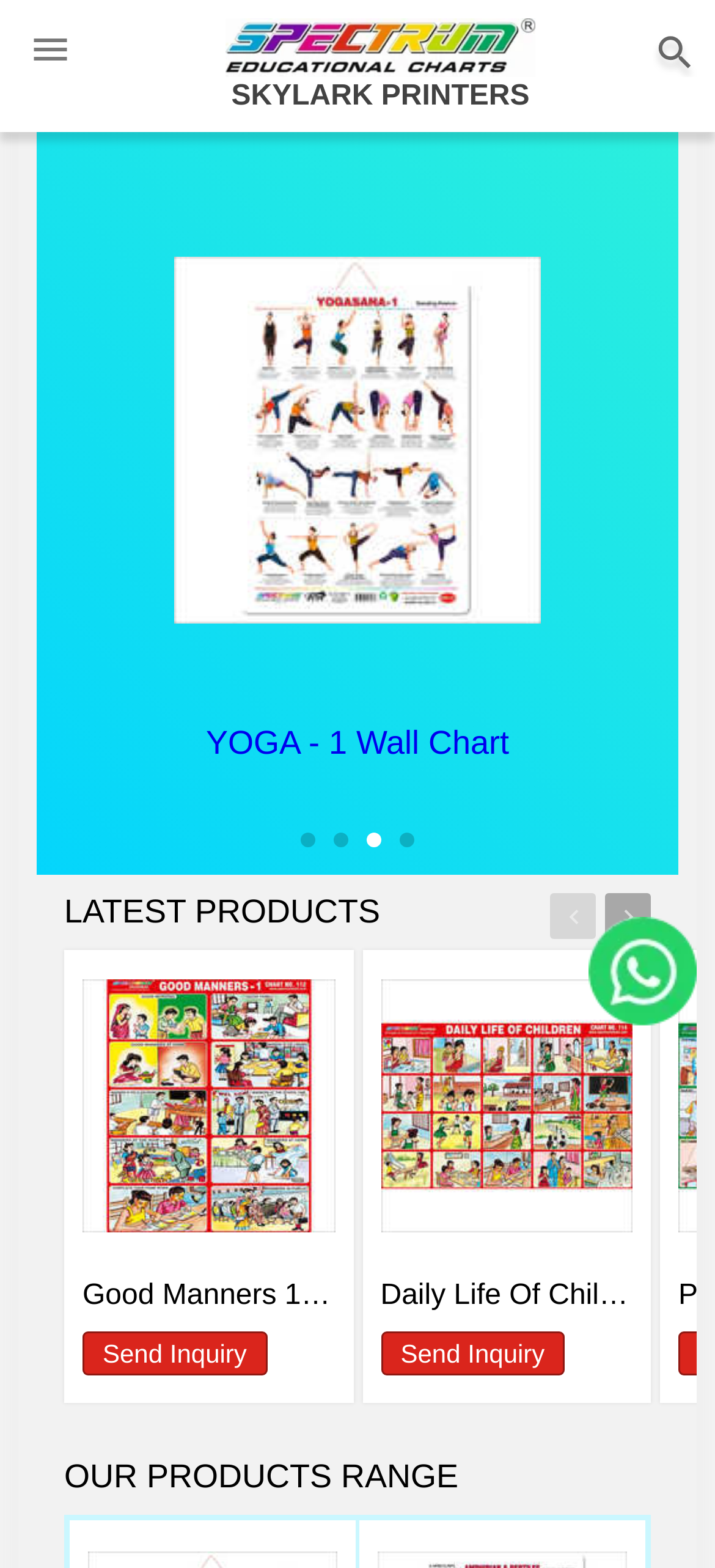Reply to the question with a brief word or phrase: What type of products does the company offer?

Charts